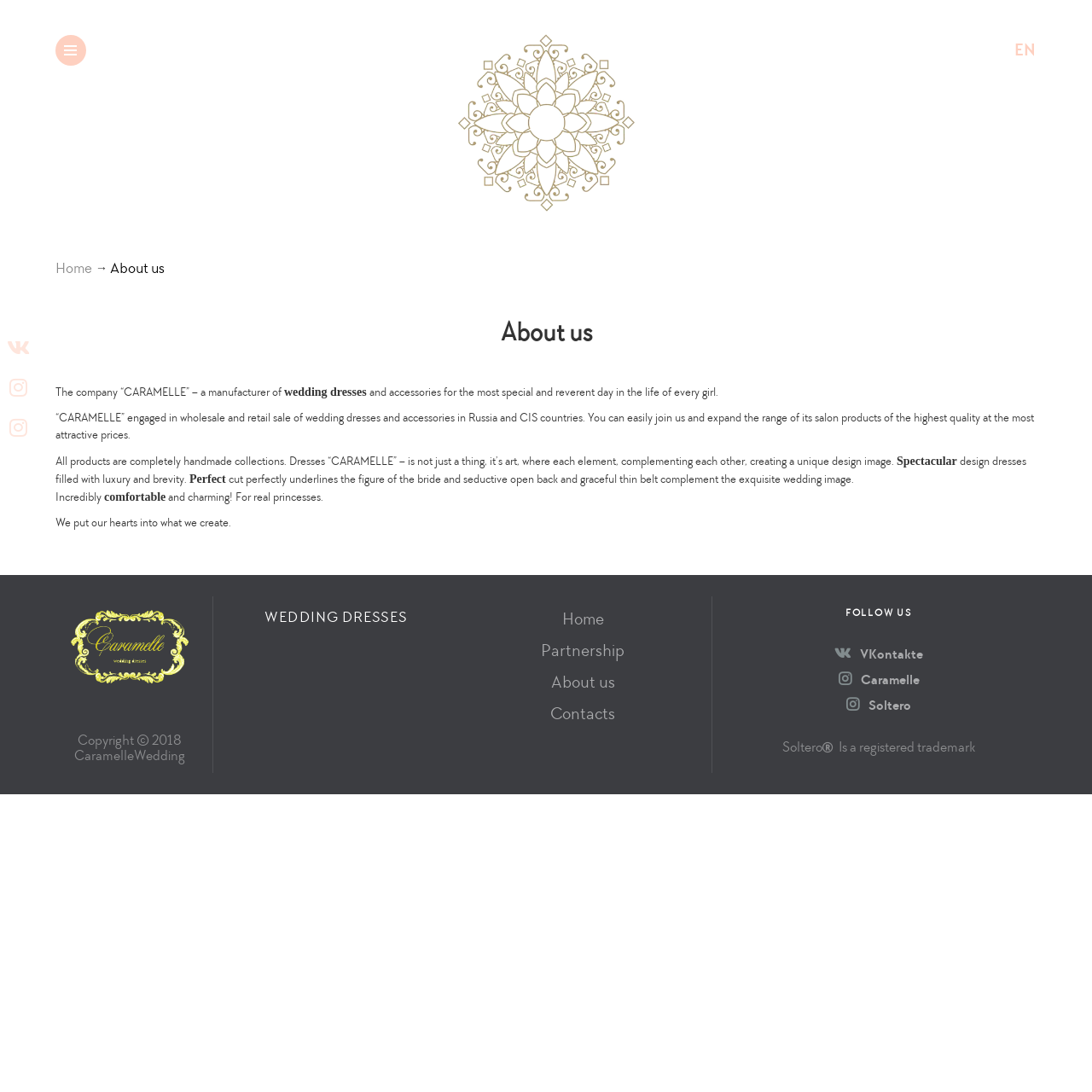Create a full and detailed caption for the entire webpage.

The webpage is about Caramelle wedding dresses, a manufacturer of wedding dresses and accessories. At the top left corner, there are three social media links to Instagram, and a logo link to Soltero. On the top right corner, there is a language selection option with "EN" and "UK" links. 

Below the language selection, there is a main section that takes up most of the page. It starts with a navigation menu that includes links to "Home", "About us", and other pages. The main content of the page is divided into several paragraphs that describe the company Caramelle. The text explains that Caramelle is a manufacturer of wedding dresses and accessories, and they engage in wholesale and retail sales in Russia and CIS countries. The company's products are completely handmade, and each dress is a unique piece of art.

The text also highlights the features of Caramelle's dresses, such as their spectacular design, perfect cut, and comfortable wear. The company's mission is to create dresses that make the bride feel like a real princess.

At the bottom of the page, there is a section with links to the company's social media profiles, including VKontakte, Instagram, and others. There is also a copyright notice and a trademark registration notice. On the bottom left corner, there is a logo link to Caramelle, and on the bottom right corner, there are links to different sections of the website, including "WEDDING DRESSES", "Home", "Partnership", "About us", and "Contacts".